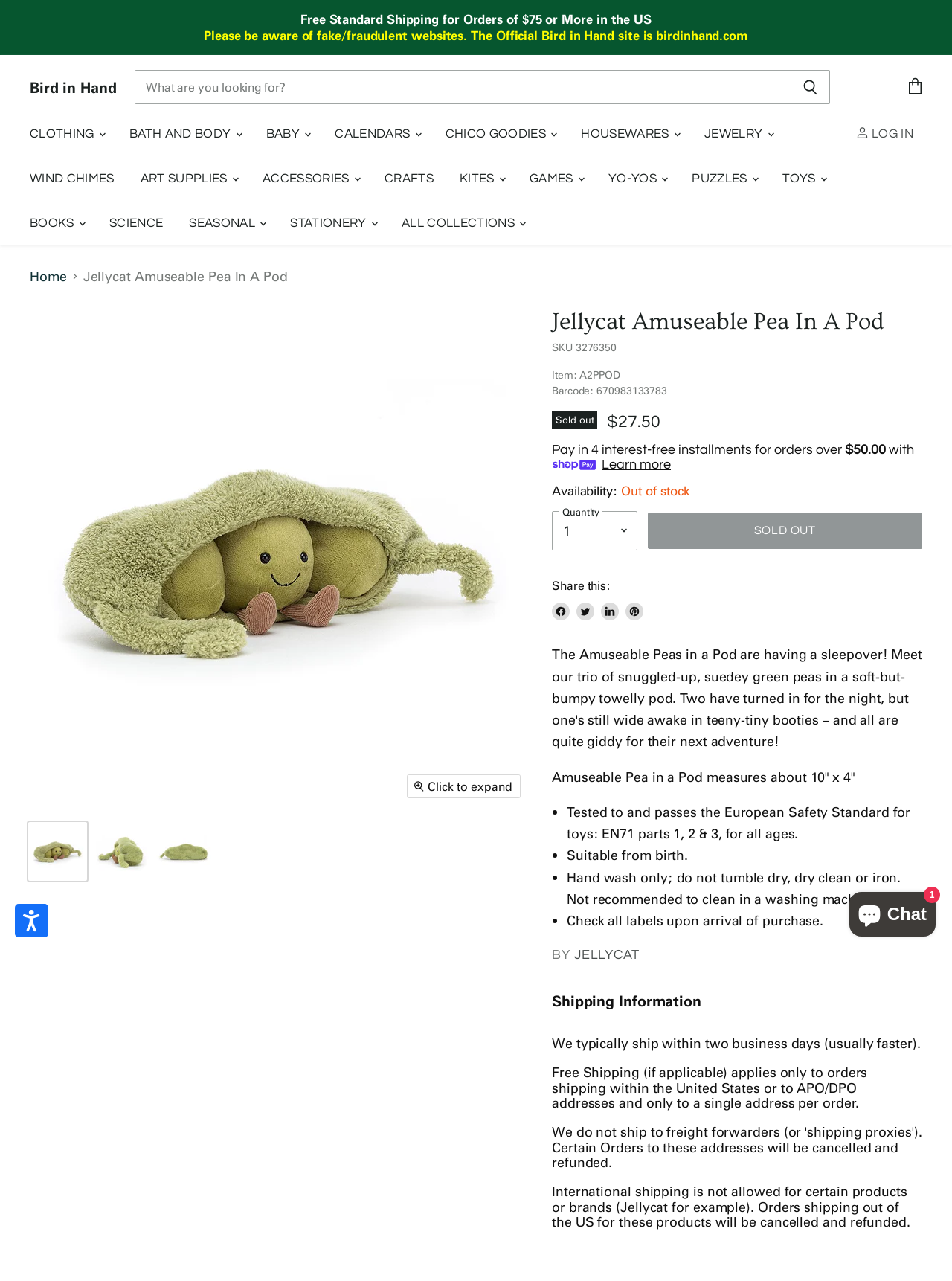Find the bounding box coordinates for the element that must be clicked to complete the instruction: "Search for a product". The coordinates should be four float numbers between 0 and 1, indicated as [left, top, right, bottom].

[0.141, 0.055, 0.872, 0.081]